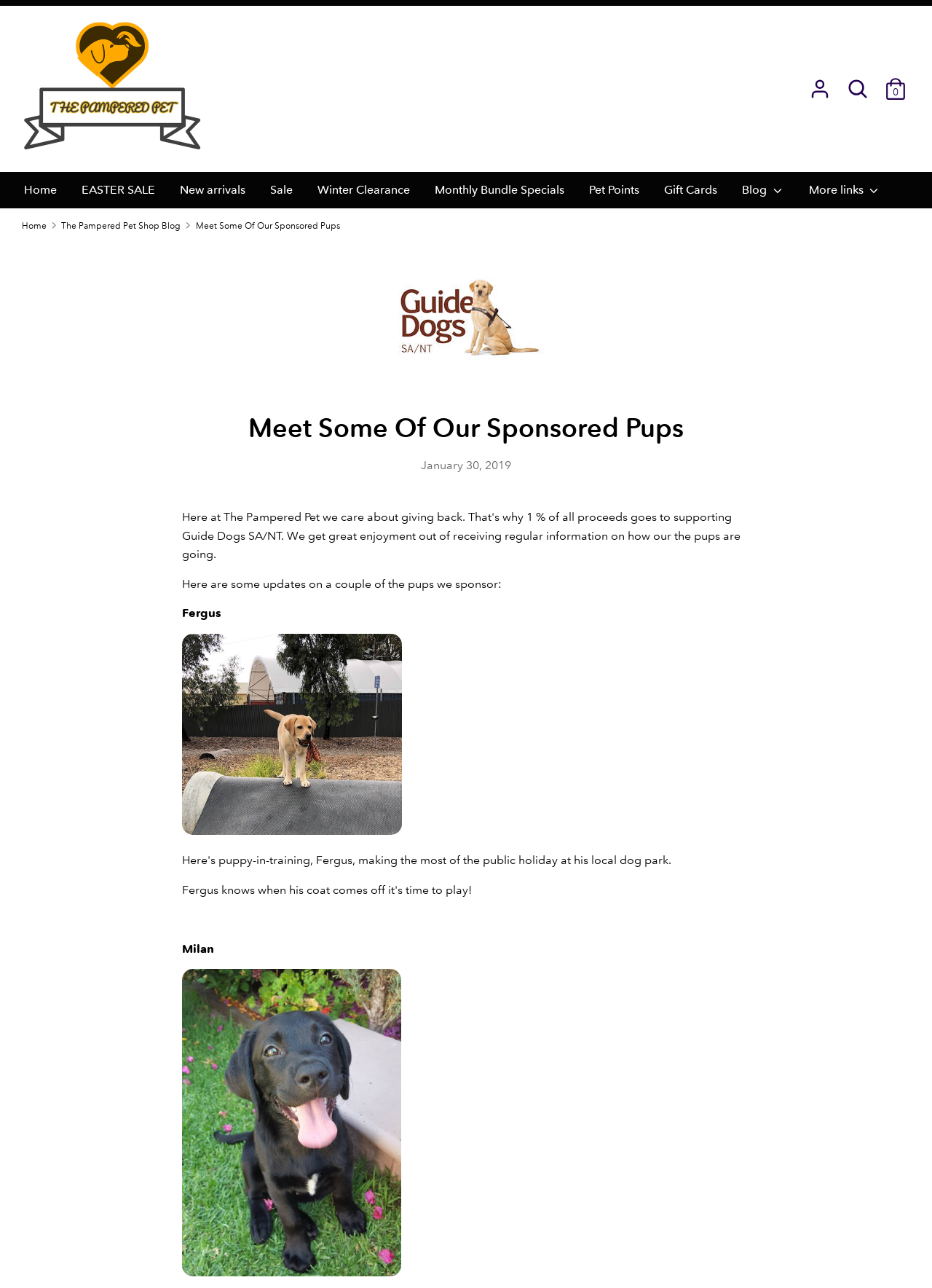How many navigation links are there in the top menu?
Please answer using one word or phrase, based on the screenshot.

11